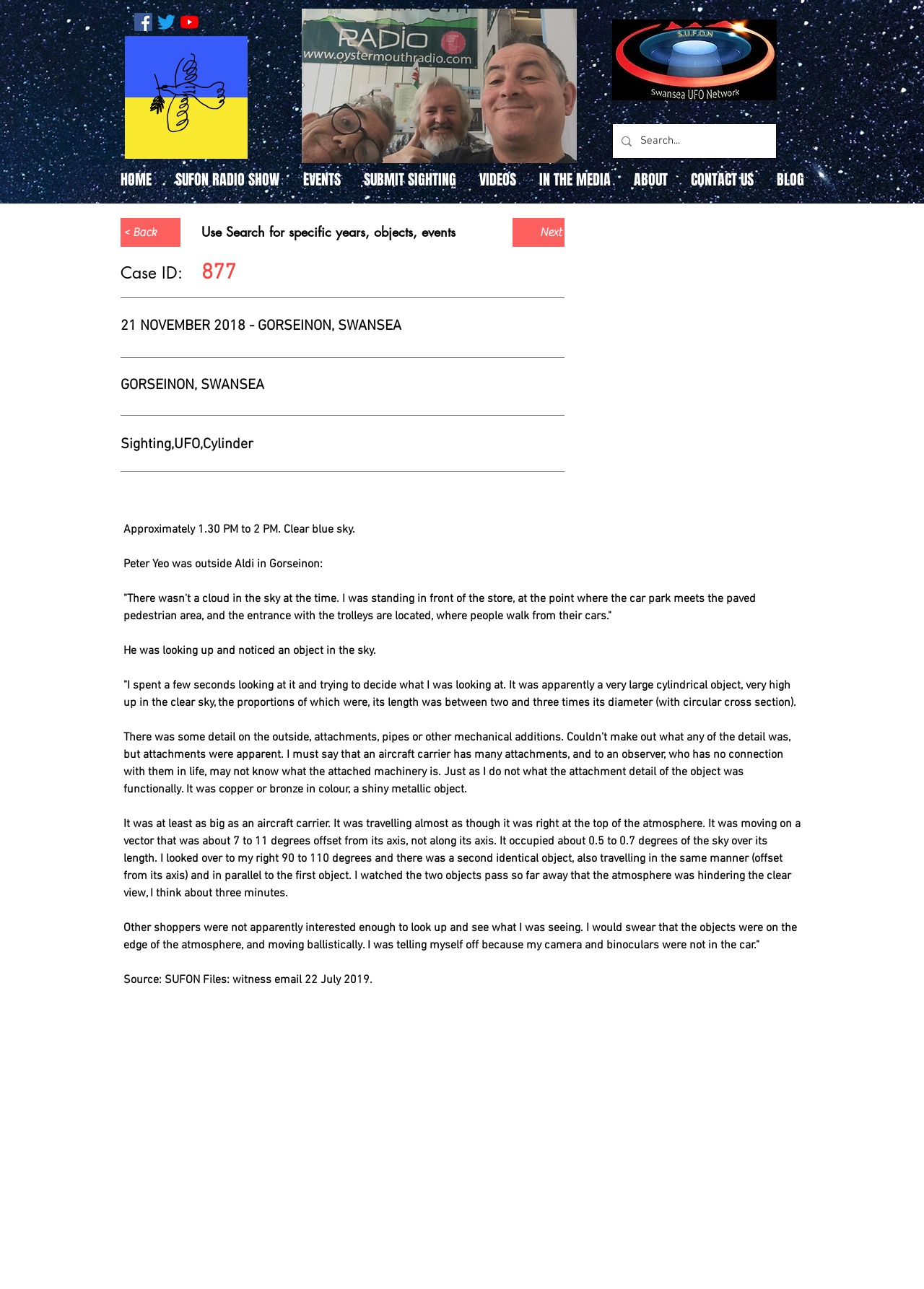Please identify the bounding box coordinates of the element I need to click to follow this instruction: "Click on Next button".

[0.555, 0.169, 0.611, 0.191]